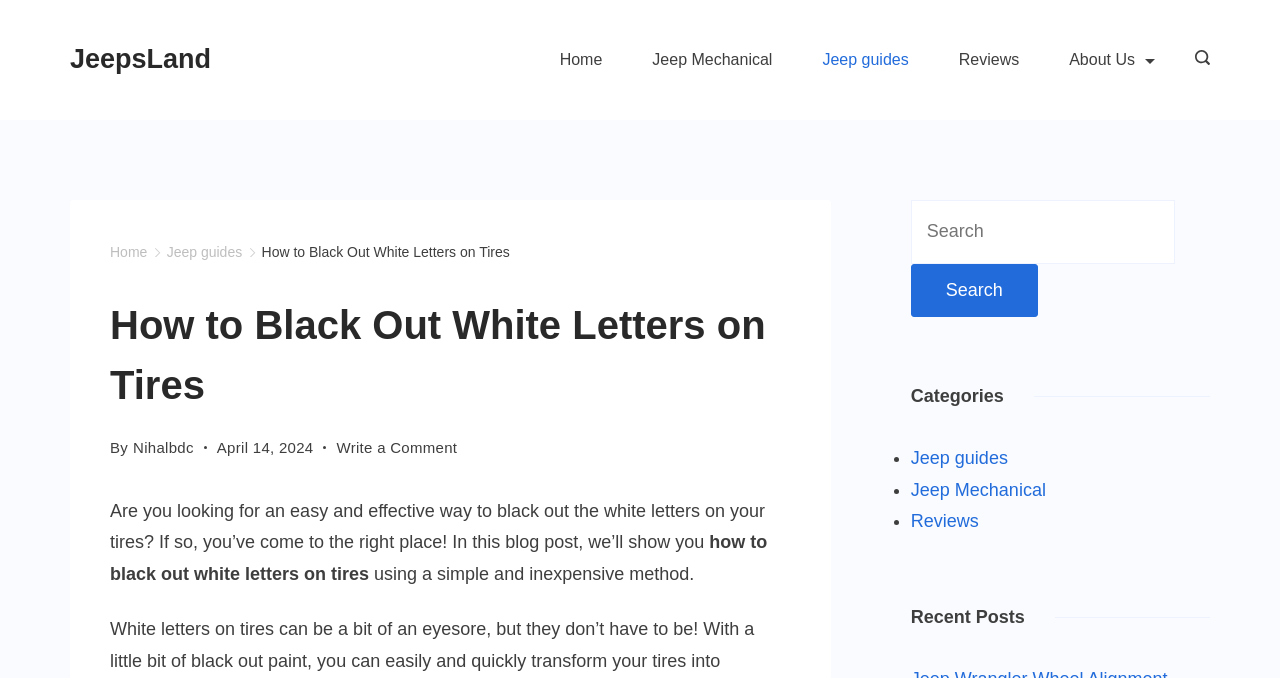How many recent posts are listed?
Refer to the image and provide a concise answer in one word or phrase.

Not specified